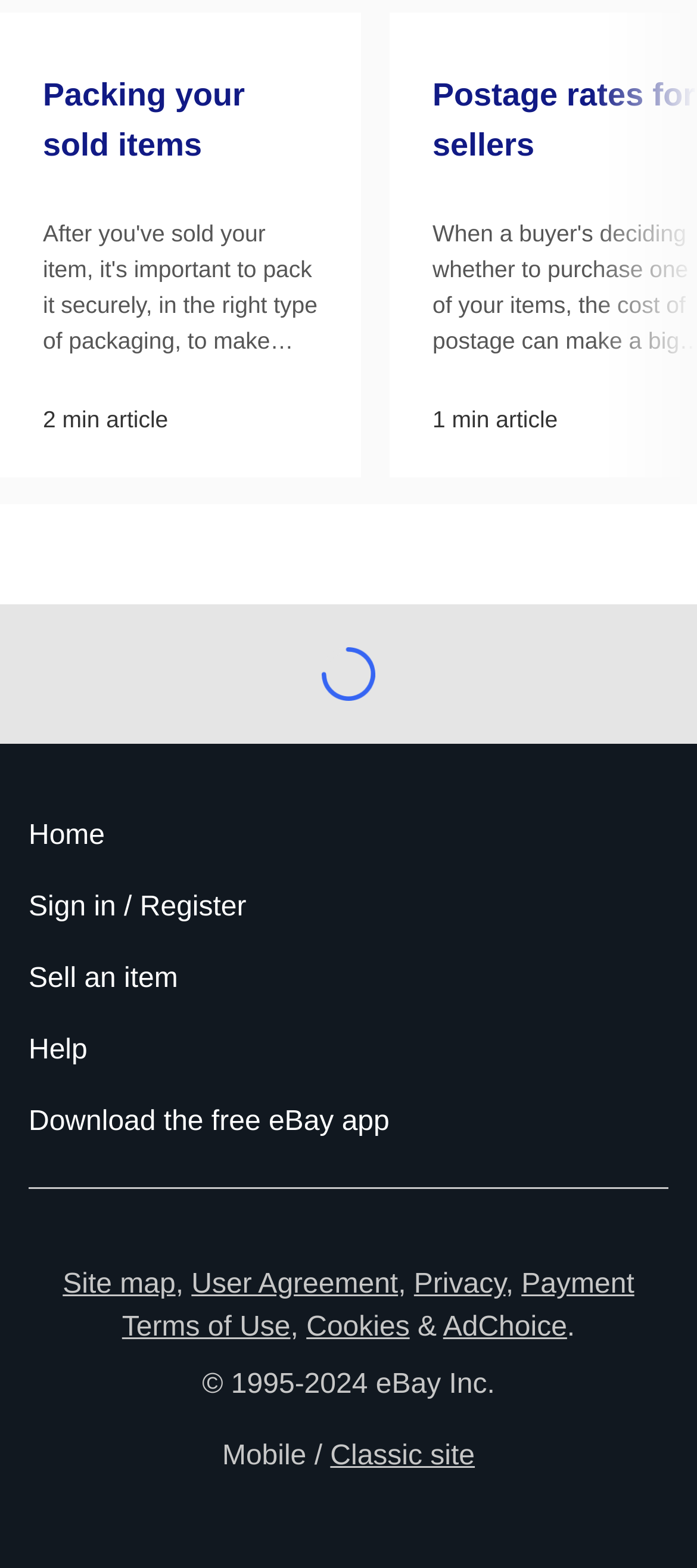Please find and report the bounding box coordinates of the element to click in order to perform the following action: "View site map". The coordinates should be expressed as four float numbers between 0 and 1, in the format [left, top, right, bottom].

[0.09, 0.81, 0.252, 0.829]